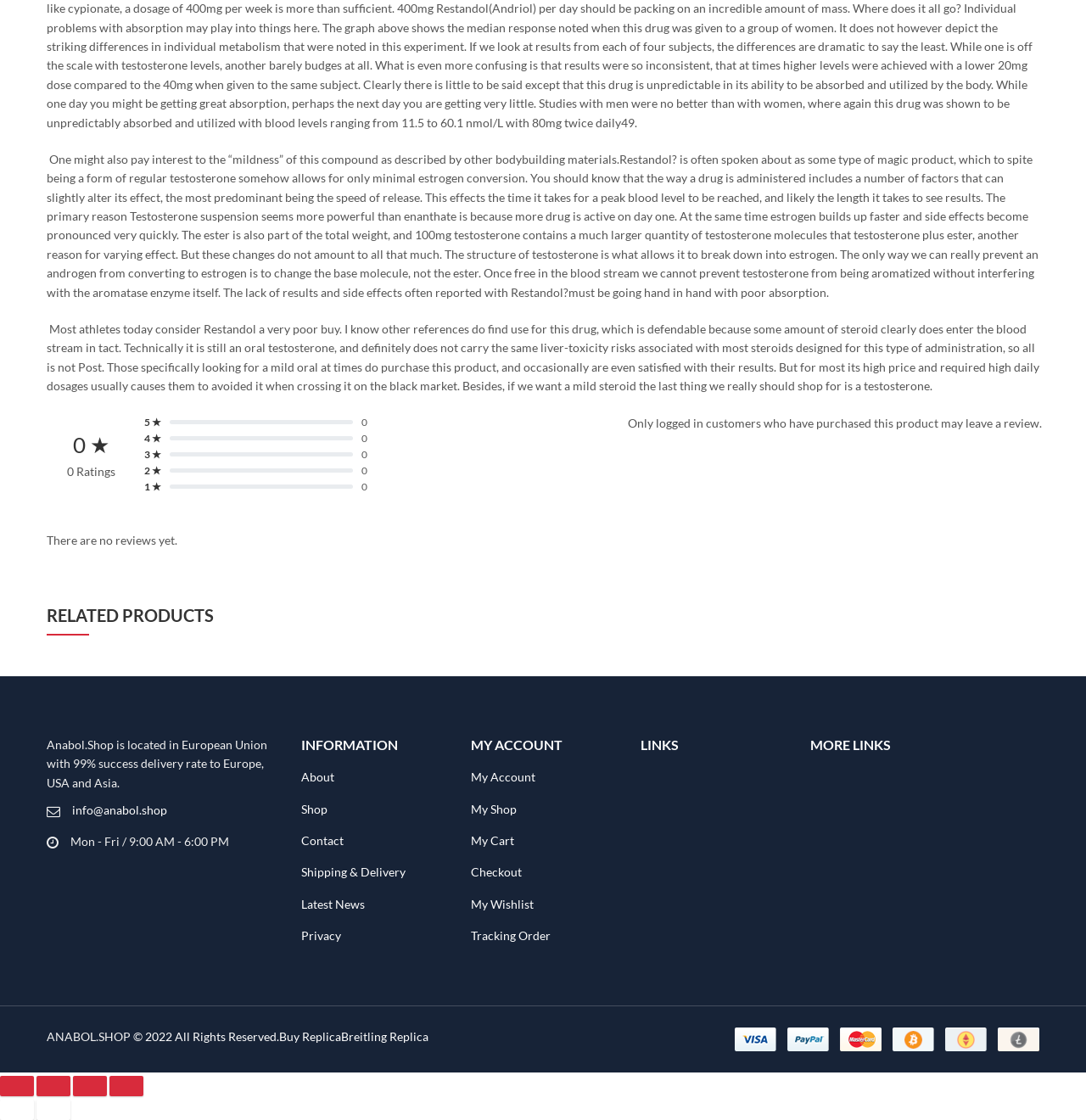Please determine the bounding box coordinates, formatted as (top-left x, top-left y, bottom-right x, bottom-right y), with all values as floating point numbers between 0 and 1. Identify the bounding box of the region described as: aria-label="Next (arrow right)"

[0.034, 0.982, 0.065, 1.0]